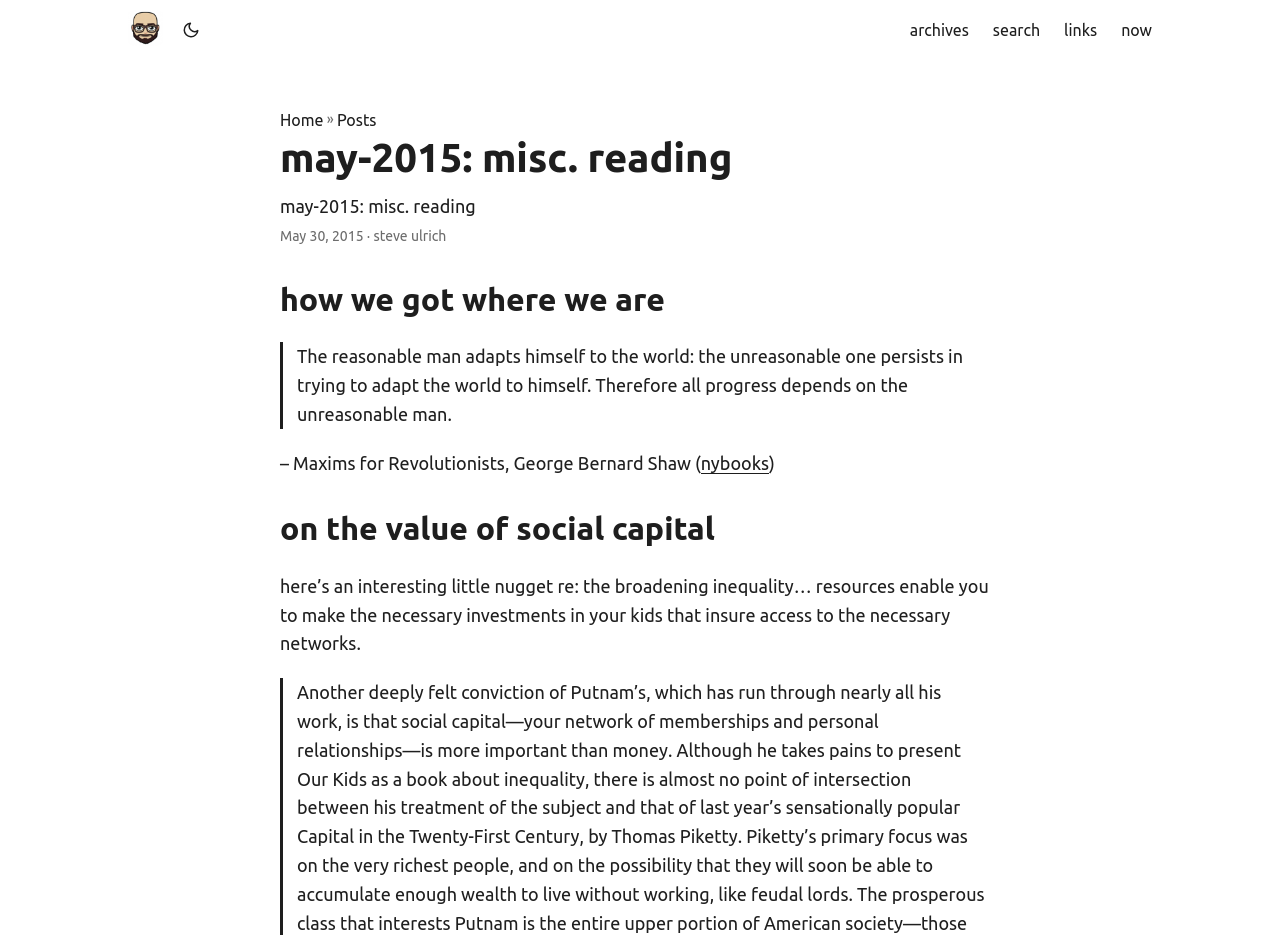What is the quote mentioned in the post?
Using the screenshot, give a one-word or short phrase answer.

The reasonable man adapts himself to the world...